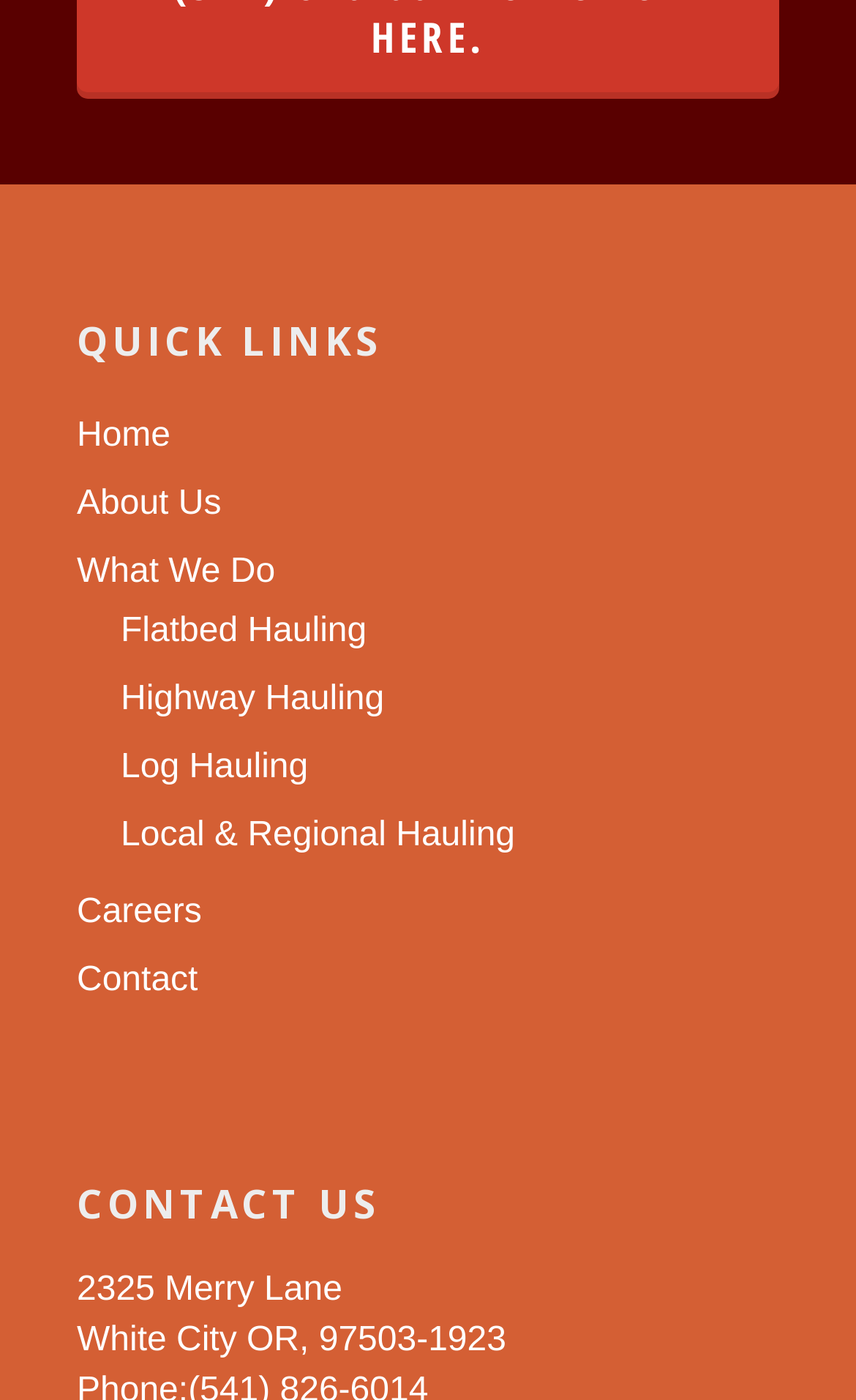Please give a succinct answer using a single word or phrase:
What is the city of the company's location?

White City